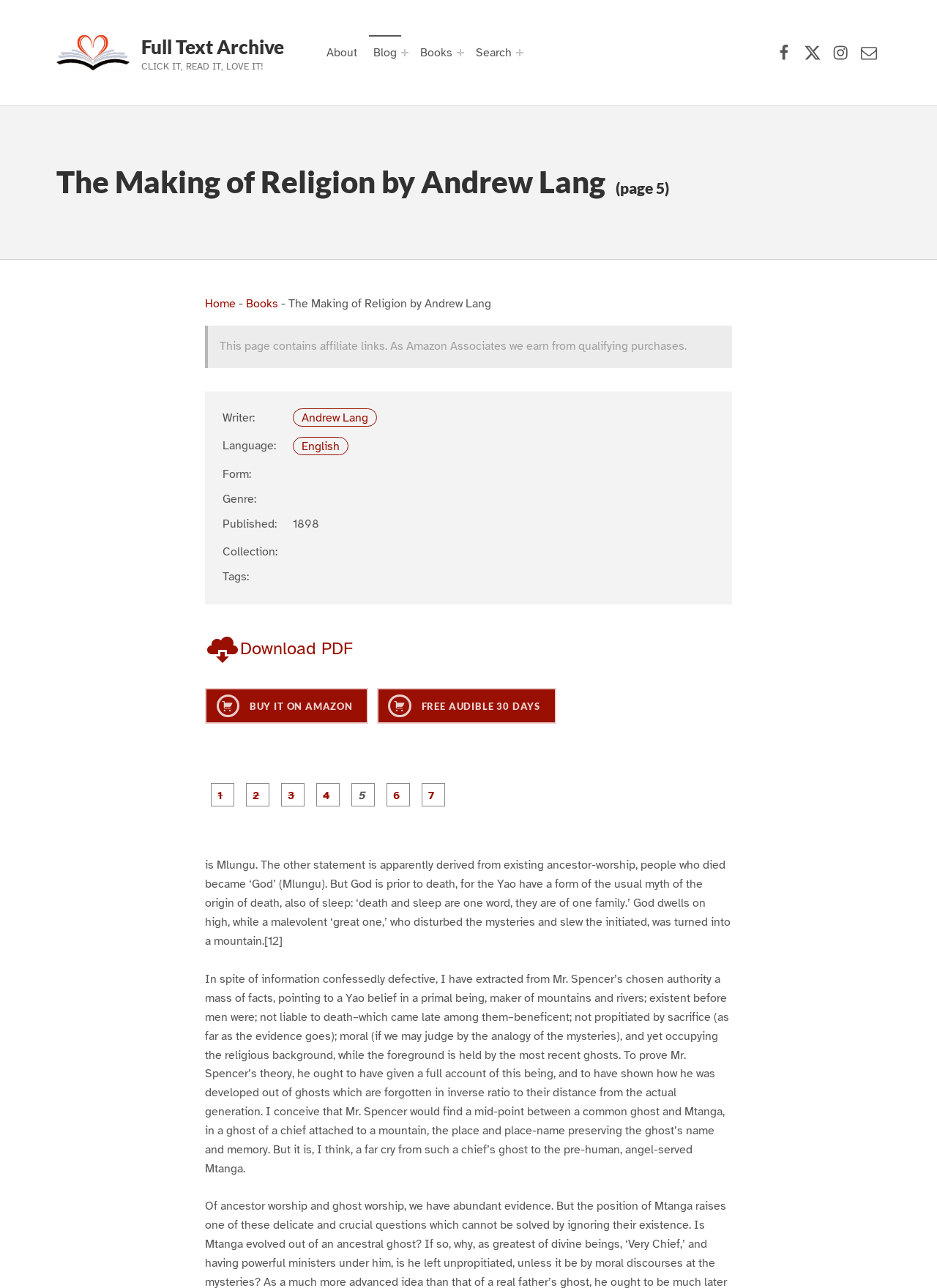Please indicate the bounding box coordinates for the clickable area to complete the following task: "Go to page 1". The coordinates should be specified as four float numbers between 0 and 1, i.e., [left, top, right, bottom].

[0.226, 0.61, 0.272, 0.678]